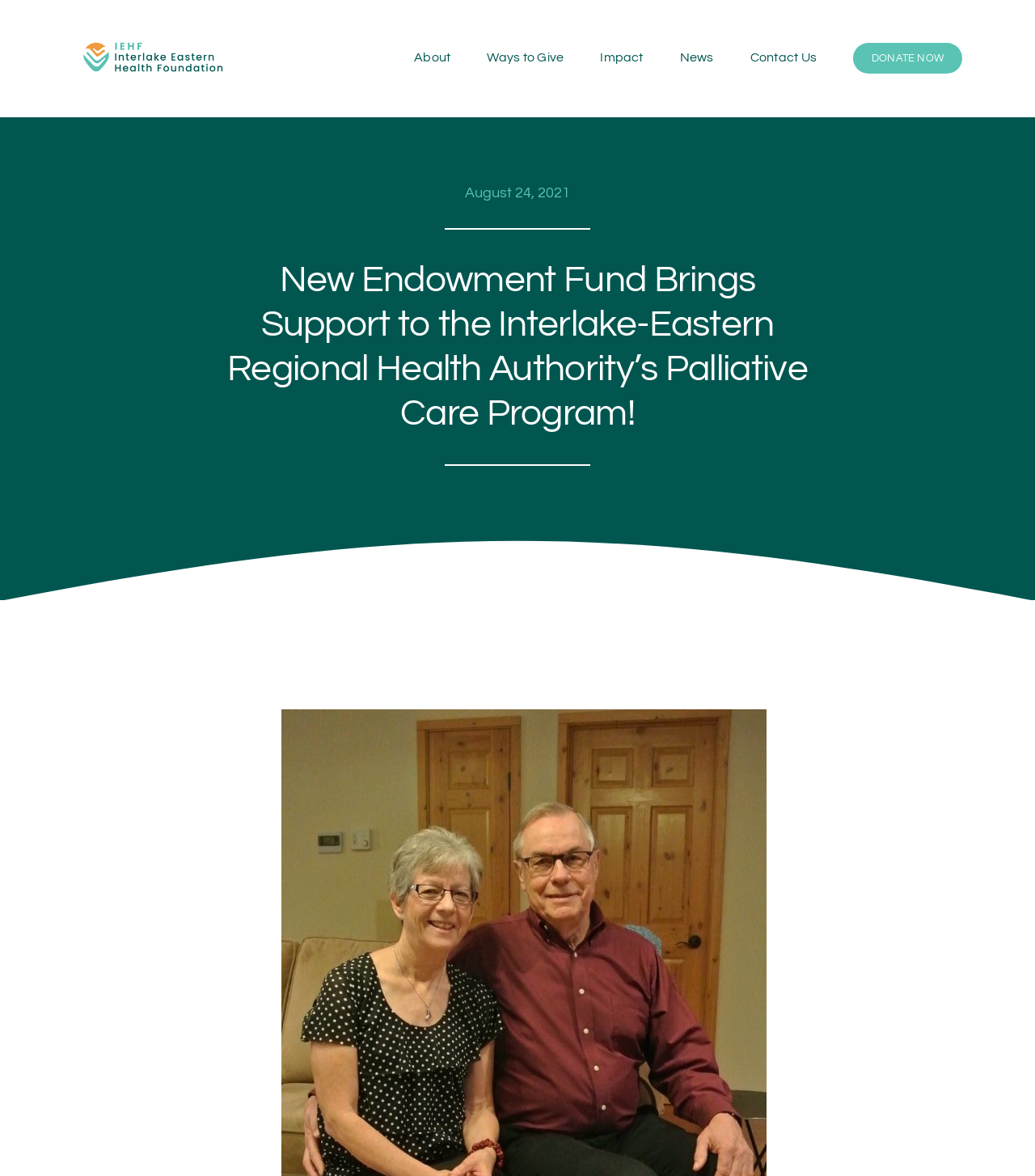Identify the bounding box of the HTML element described as: "aria-label="IEHF-logo-rgb-raster"".

[0.07, 0.025, 0.227, 0.036]